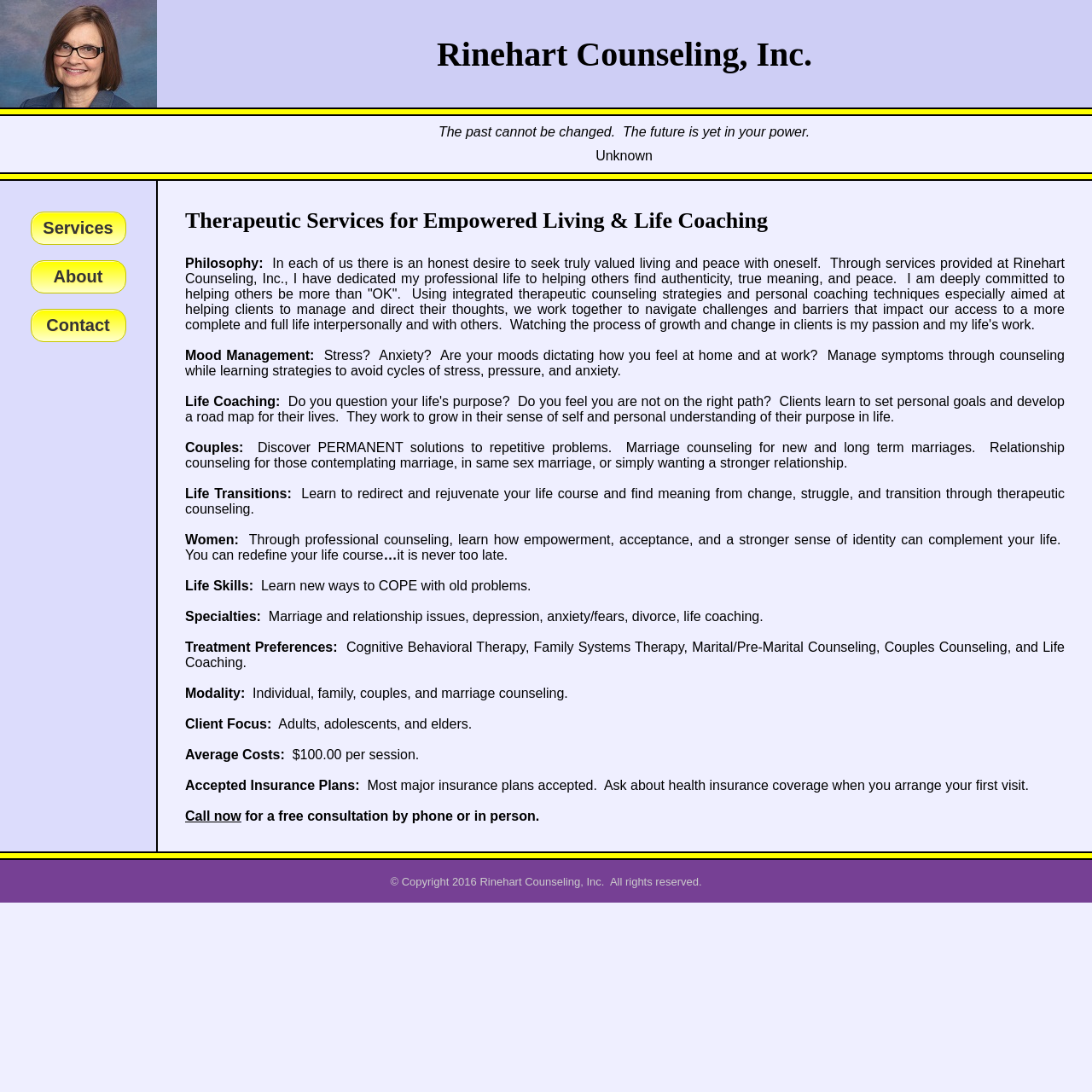Given the description of a UI element: "Call now", identify the bounding box coordinates of the matching element in the webpage screenshot.

[0.17, 0.741, 0.221, 0.754]